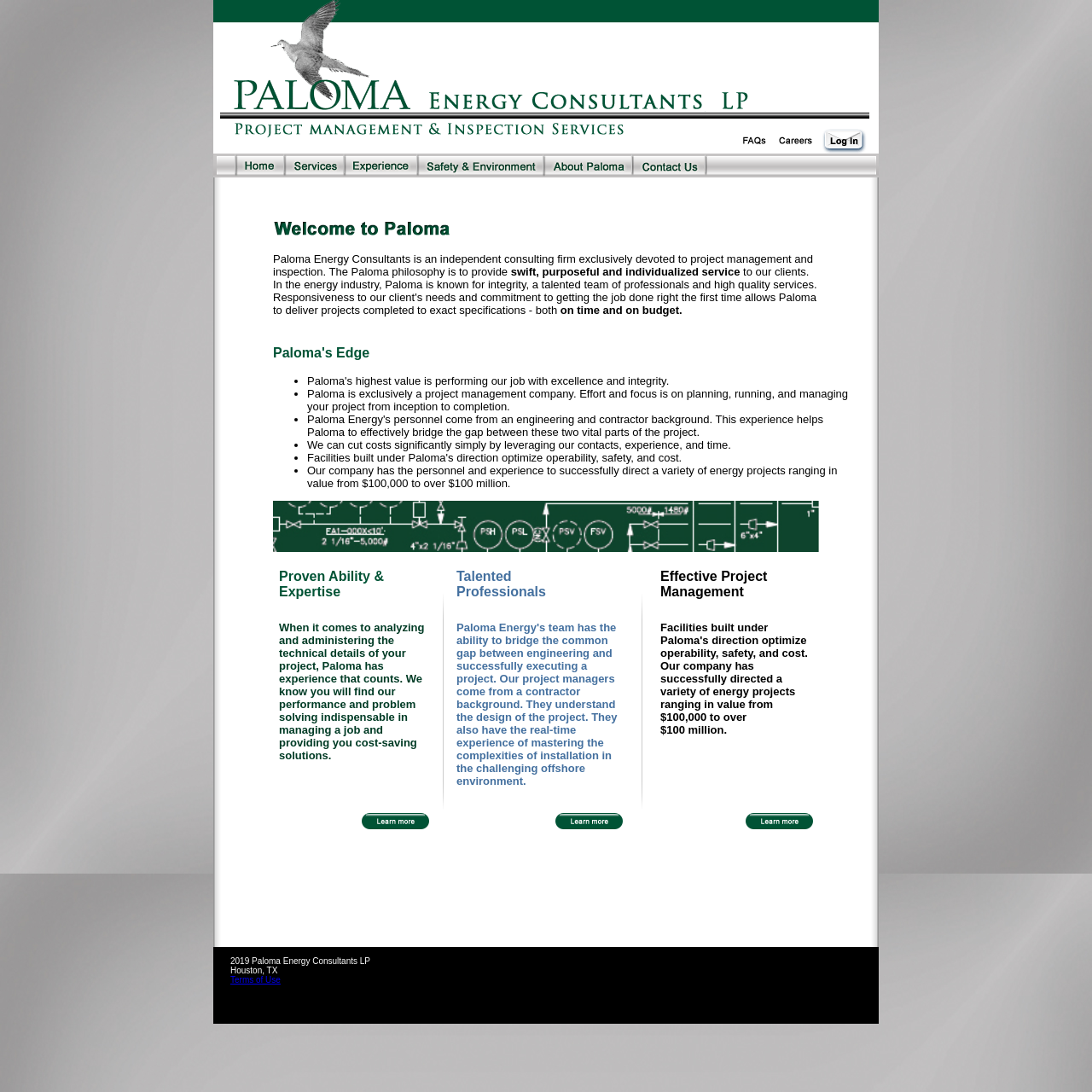Locate the bounding box coordinates of the element that should be clicked to execute the following instruction: "click the link to learn more about Paloma Energy Consultants".

[0.262, 0.152, 0.314, 0.164]